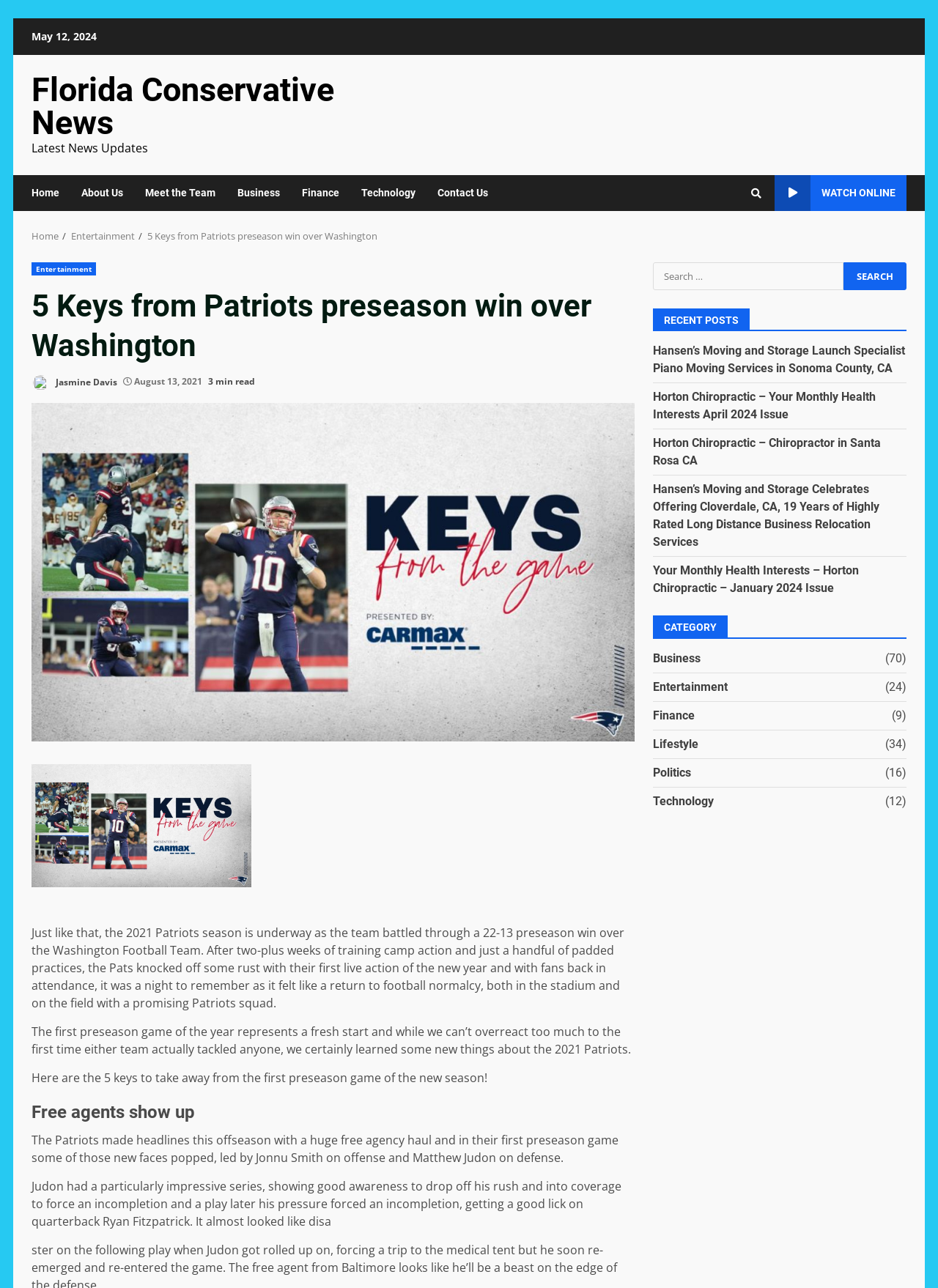How many recent posts are listed?
Examine the webpage screenshot and provide an in-depth answer to the question.

I counted the number of links under the 'RECENT POSTS' heading and found that there are 6 recent posts listed.